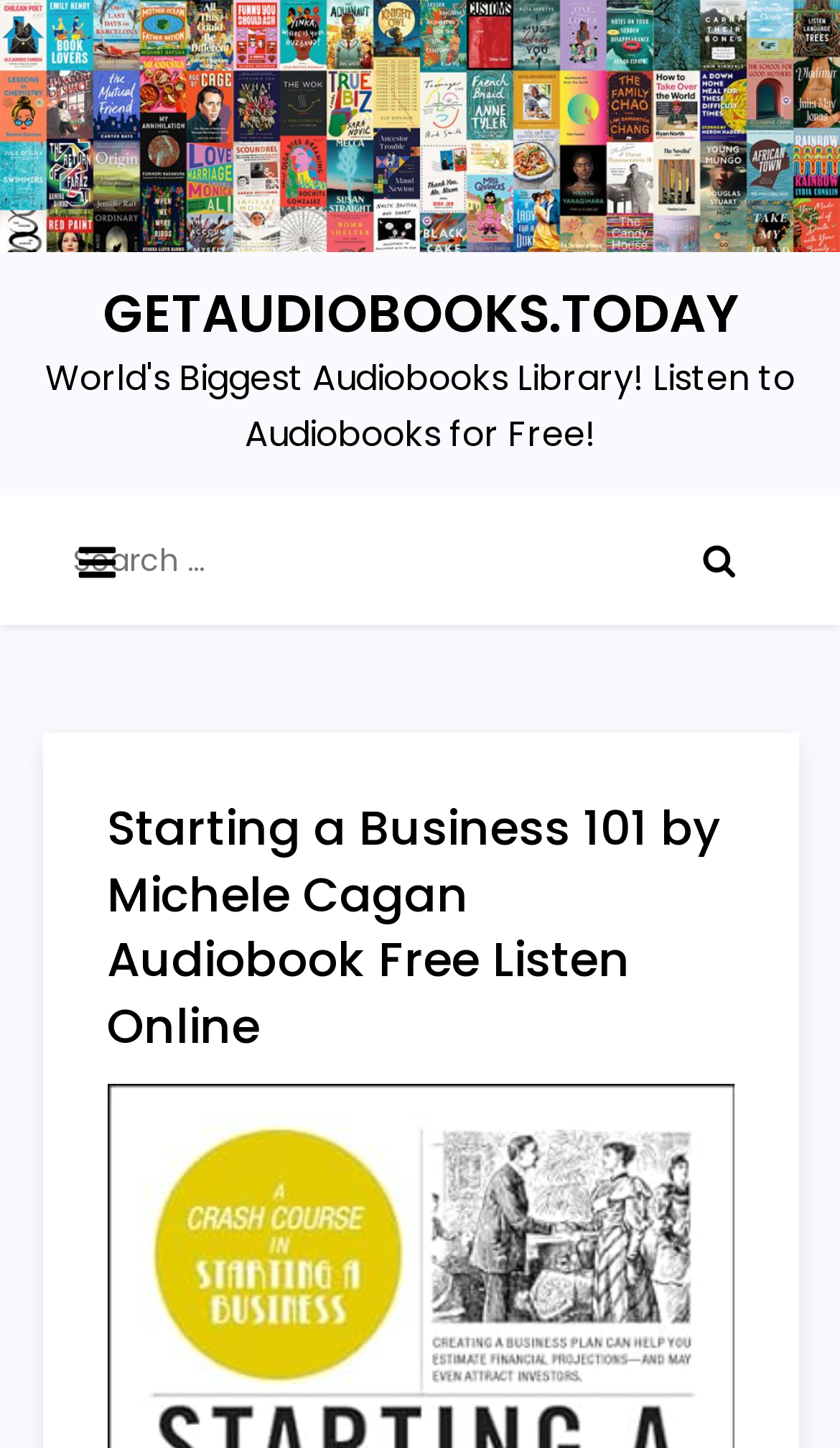Answer the question with a brief word or phrase:
What is the purpose of the search box?

To search for audiobooks